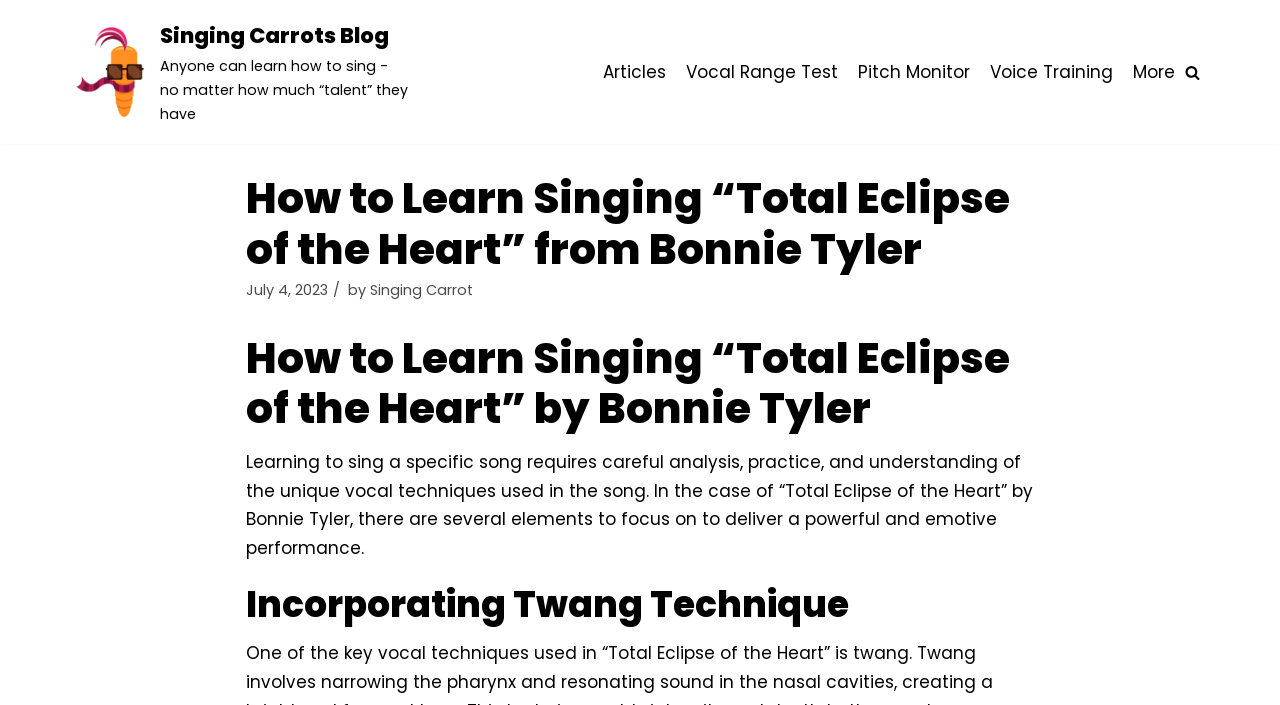What is the focus of the article?
Look at the image and respond with a single word or a short phrase.

Learning to sing 'Total Eclipse of the Heart'